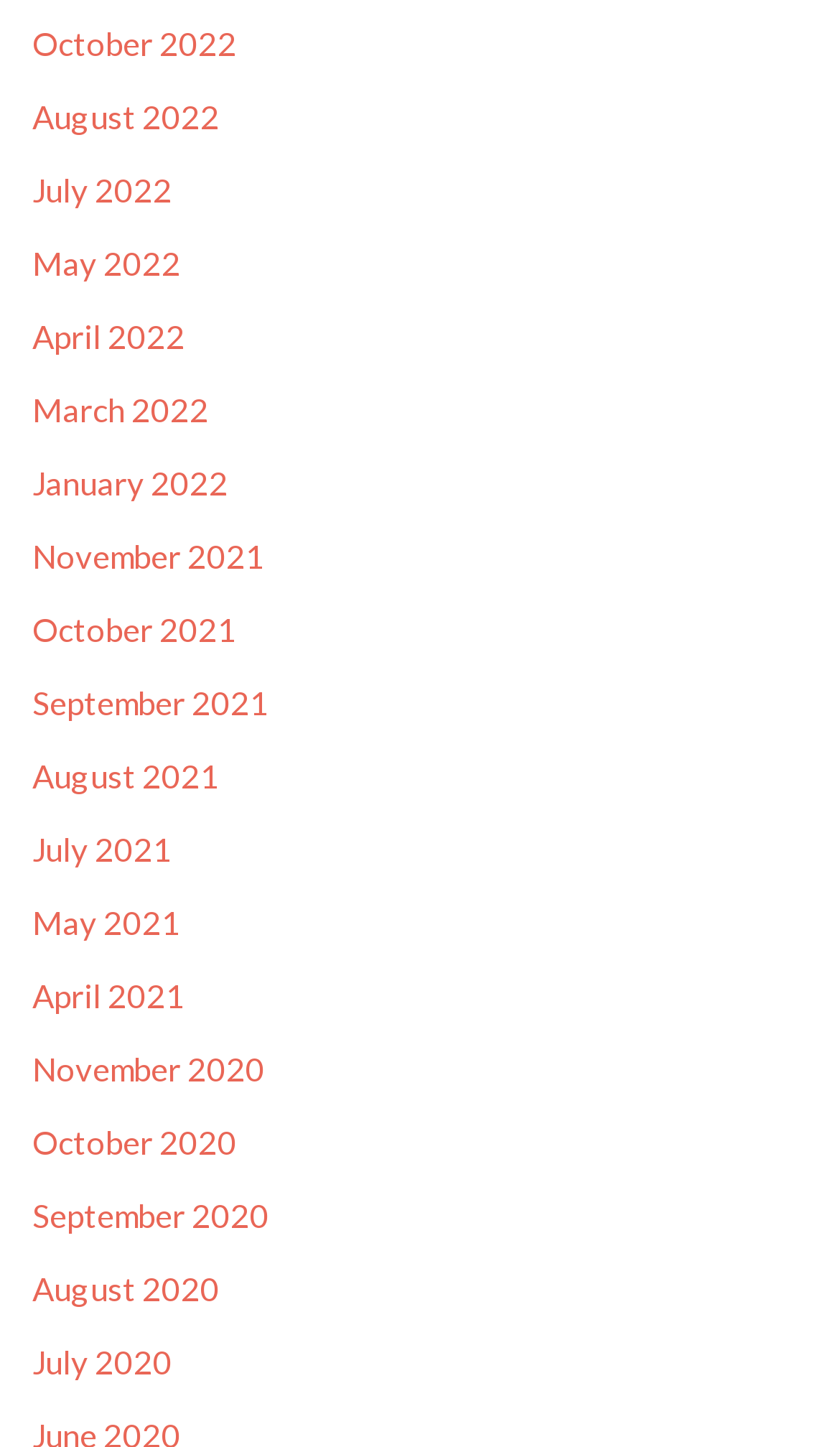For the given element description January 2022, determine the bounding box coordinates of the UI element. The coordinates should follow the format (top-left x, top-left y, bottom-right x, bottom-right y) and be within the range of 0 to 1.

[0.038, 0.32, 0.272, 0.347]